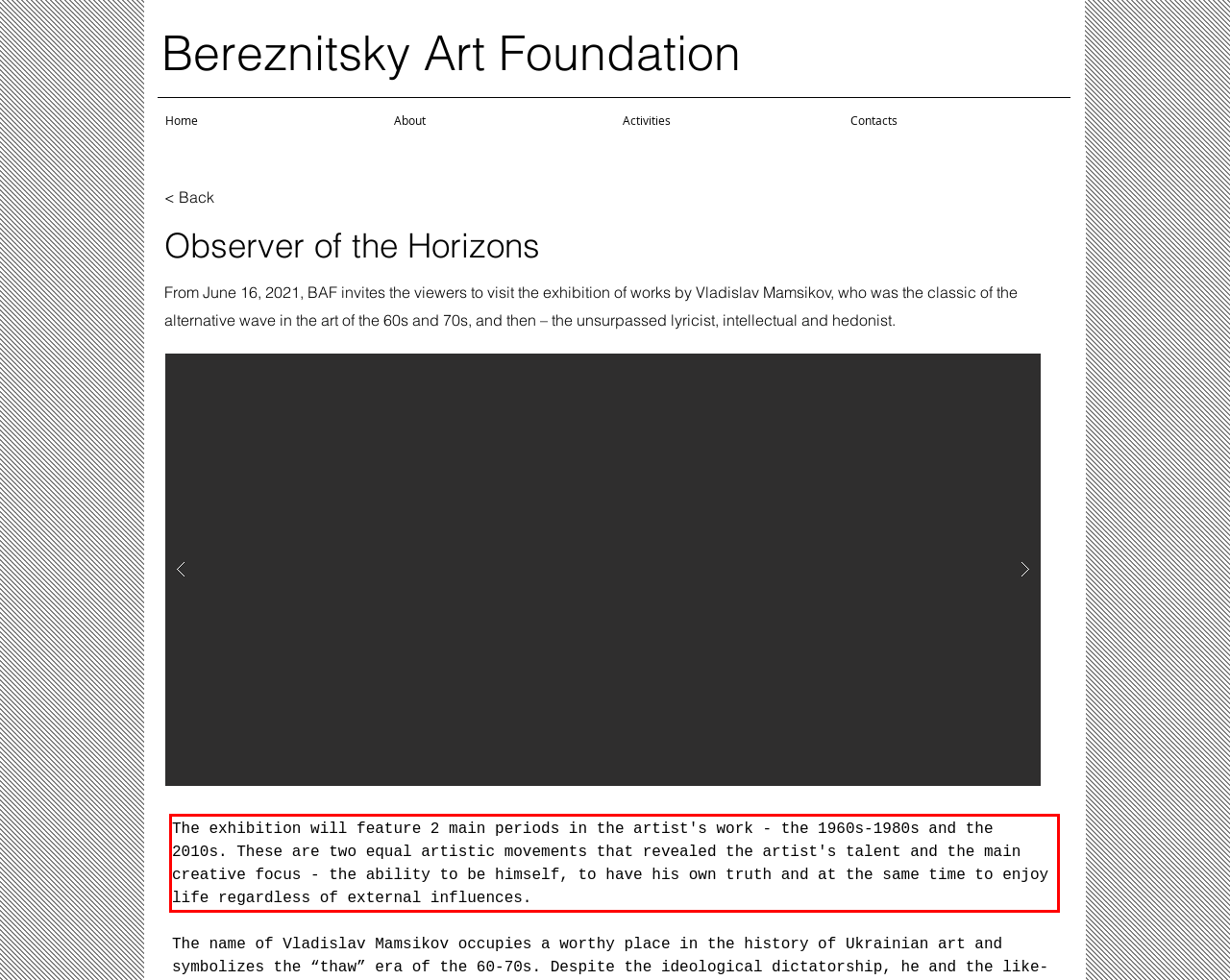Examine the screenshot of the webpage, locate the red bounding box, and generate the text contained within it.

The exhibition will feature 2 main periods in the artist's work - the 1960s-1980s and the 2010s. These are two equal artistic movements that revealed the artist's talent and the main creative focus - the ability to be himself, to have his own truth and at the same time to enjoy life regardless of external influences.